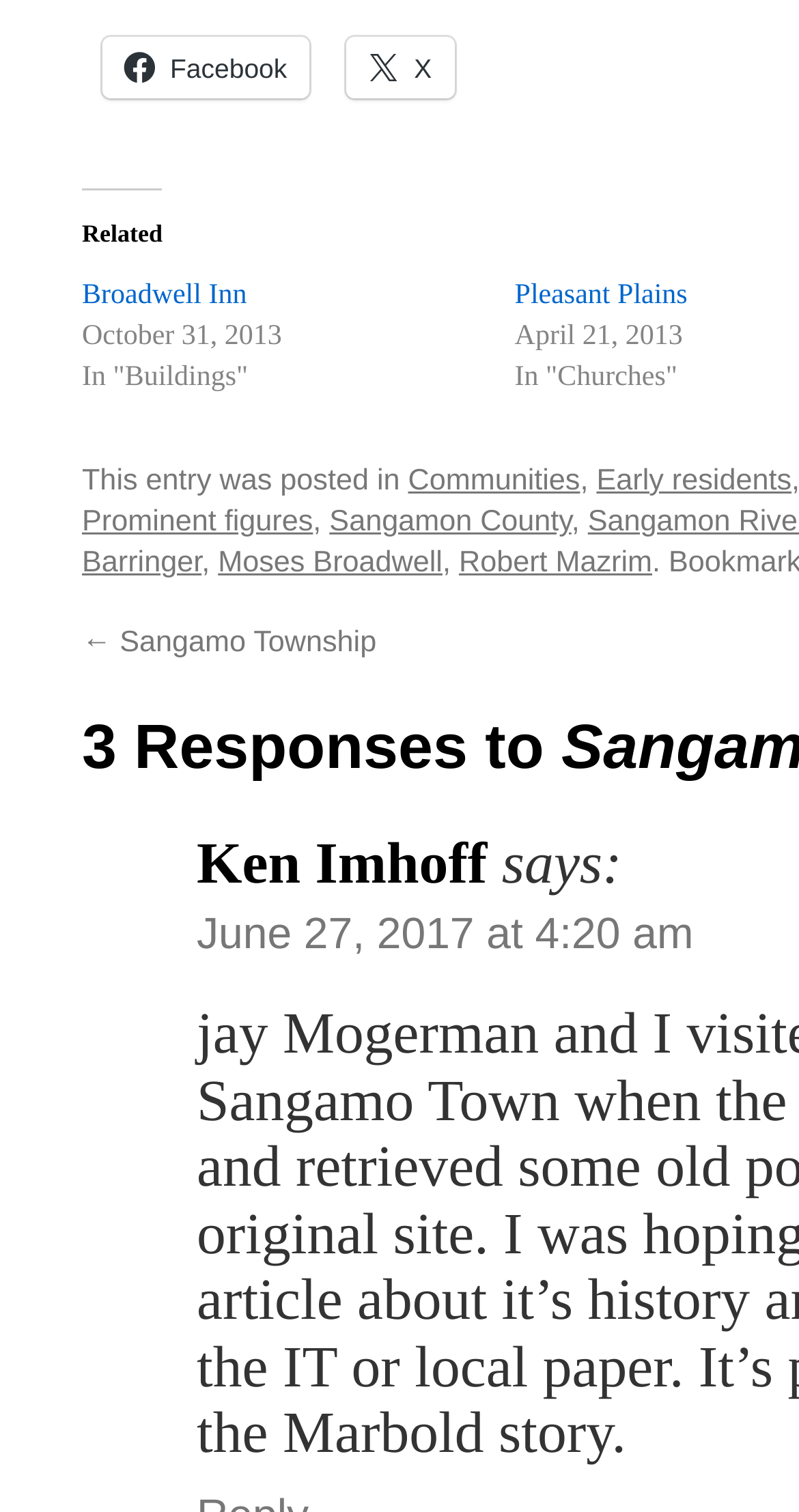Answer the question with a brief word or phrase:
What is the category of the 'Moses Broadwell' link?

Prominent figures